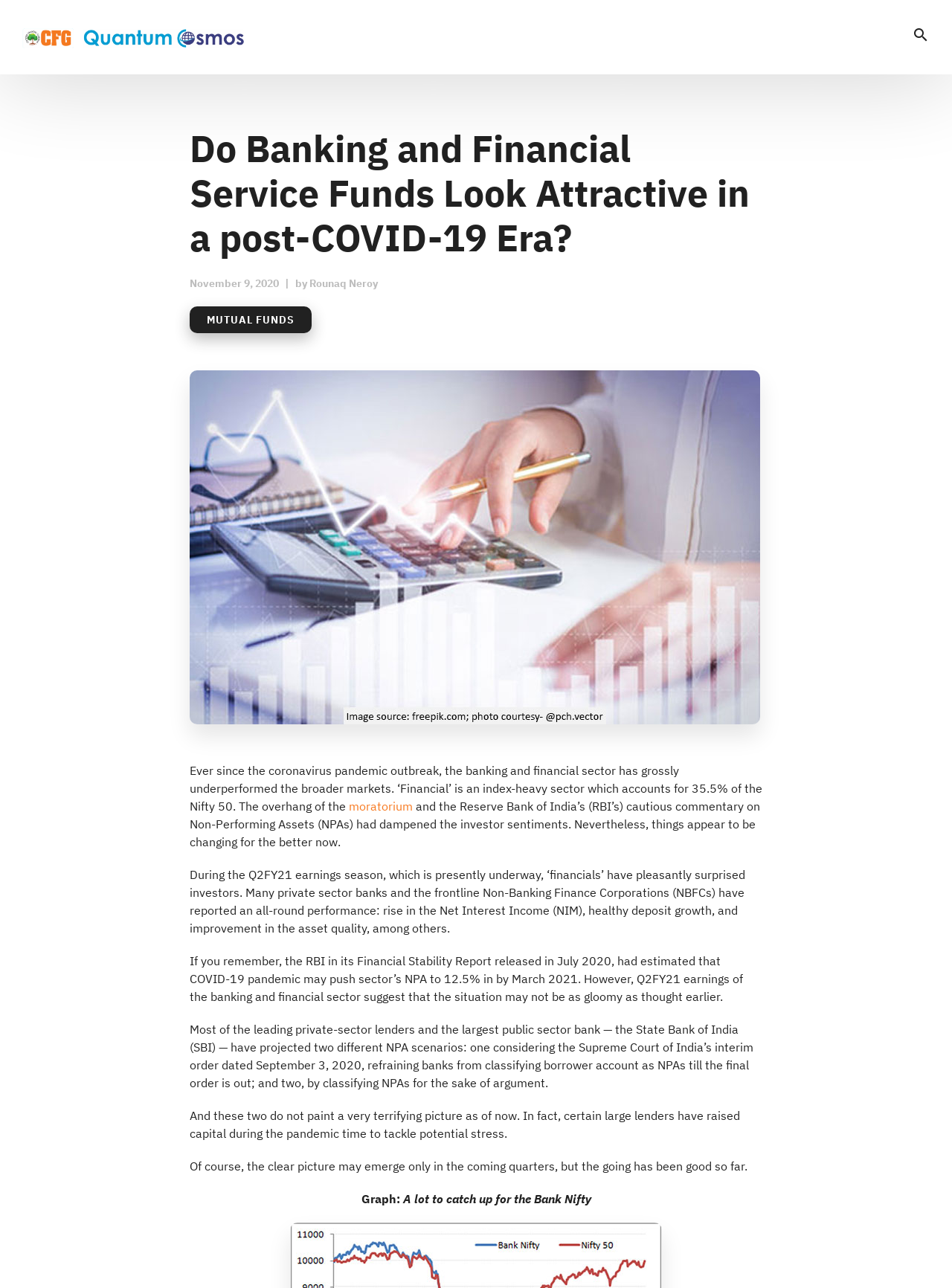Describe the entire webpage, focusing on both content and design.

The webpage is an article discussing the attractiveness of banking and financial service funds in a post-COVID-19 era. At the top, there is a logo of "Certified Financial Guardian" accompanied by a link to the same. On the top right, there is a search link. Below the logo, there is a button with an icon.

The main content of the article is divided into sections. The title "Do Banking and Financial Service Funds Look Attractive in a post-COVID-19 Era?" is followed by the author's name "Rounaq Neroy" and the date "November 9, 2020". Below this, there are links to related topics, including "MUTUAL FUNDS".

The article's body consists of several paragraphs discussing the performance of the banking and financial sector during the COVID-19 pandemic. The text explains how the sector has underperformed the broader markets, but things are changing for the better now. It also mentions the pleasant surprises from the Q2FY21 earnings season, including the rise in Net Interest Income, healthy deposit growth, and improvement in asset quality.

There are several links embedded within the text, including "moratorium" and "Rounaq Neroy". The article also mentions the Reserve Bank of India's (RBI's) cautious commentary on Non-Performing Assets (NPAs) and the Financial Stability Report released in July 2020.

Towards the end of the article, there is a section discussing the NPA scenarios projected by leading private-sector lenders and the State Bank of India (SBI). The article concludes by stating that the going has been good so far, but the clear picture may emerge only in the coming quarters.

Finally, there is a graph section with a title "Graph:" and a subtitle "A lot to catch up for the Bank Nifty".